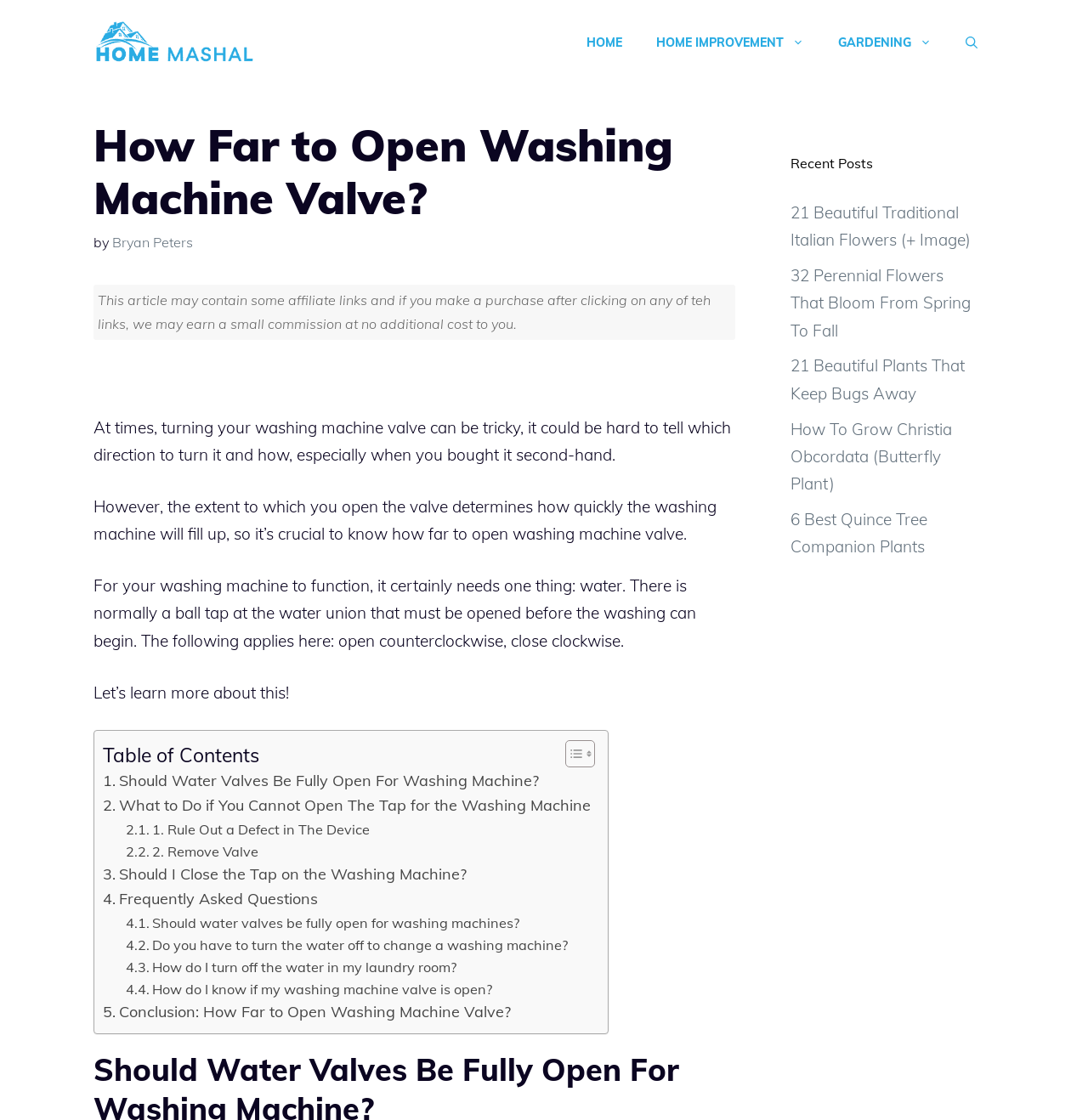Please identify the bounding box coordinates of the clickable element to fulfill the following instruction: "Click on the 'HOME' link". The coordinates should be four float numbers between 0 and 1, i.e., [left, top, right, bottom].

[0.523, 0.015, 0.588, 0.061]